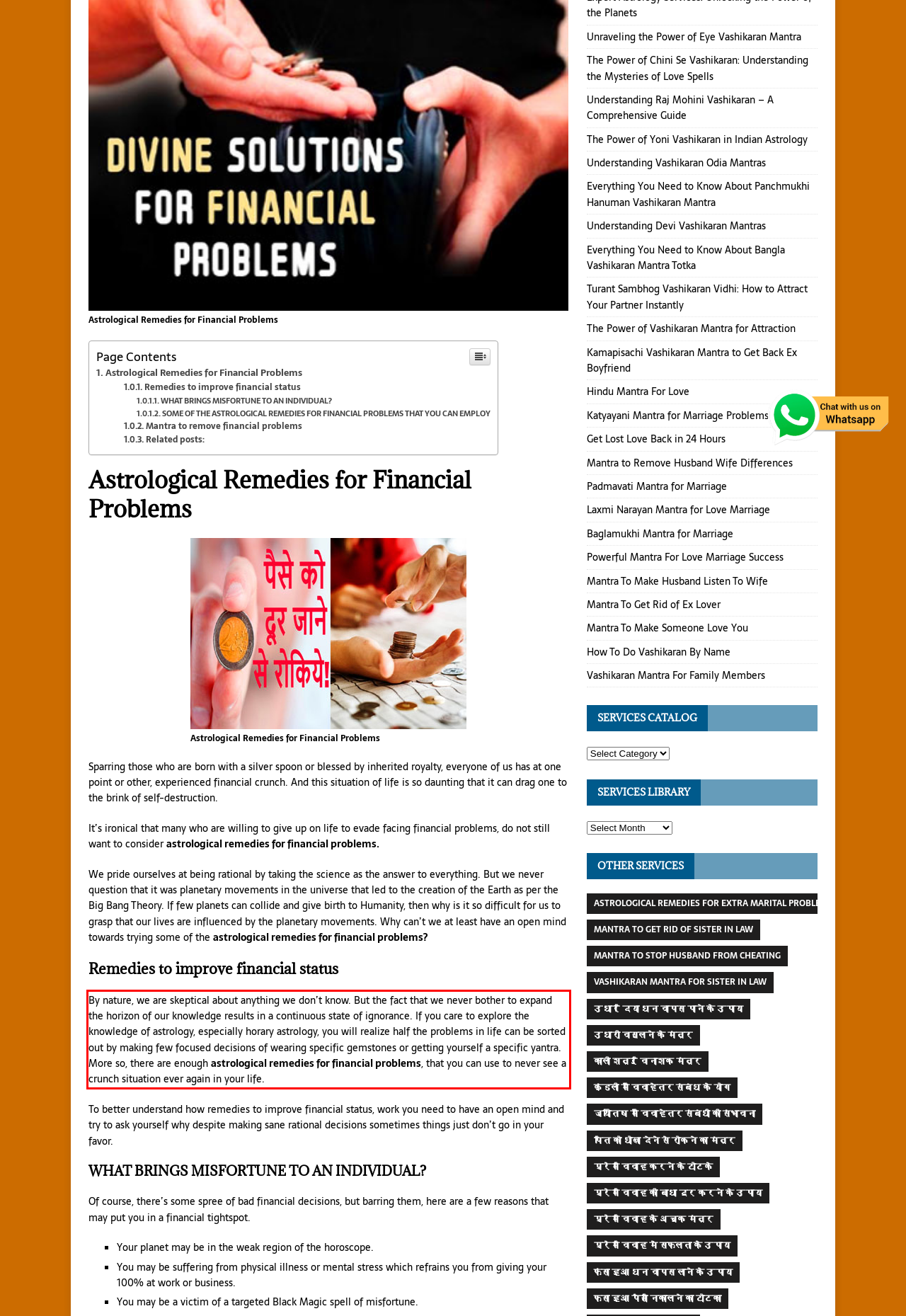Using the provided screenshot, read and generate the text content within the red-bordered area.

By nature, we are skeptical about anything we don’t know. But the fact that we never bother to expand the horizon of our knowledge results in a continuous state of ignorance. If you care to explore the knowledge of astrology, especially horary astrology, you will realize half the problems in life can be sorted out by making few focused decisions of wearing specific gemstones or getting yourself a specific yantra. More so, there are enough astrological remedies for financial problems, that you can use to never see a crunch situation ever again in your life.